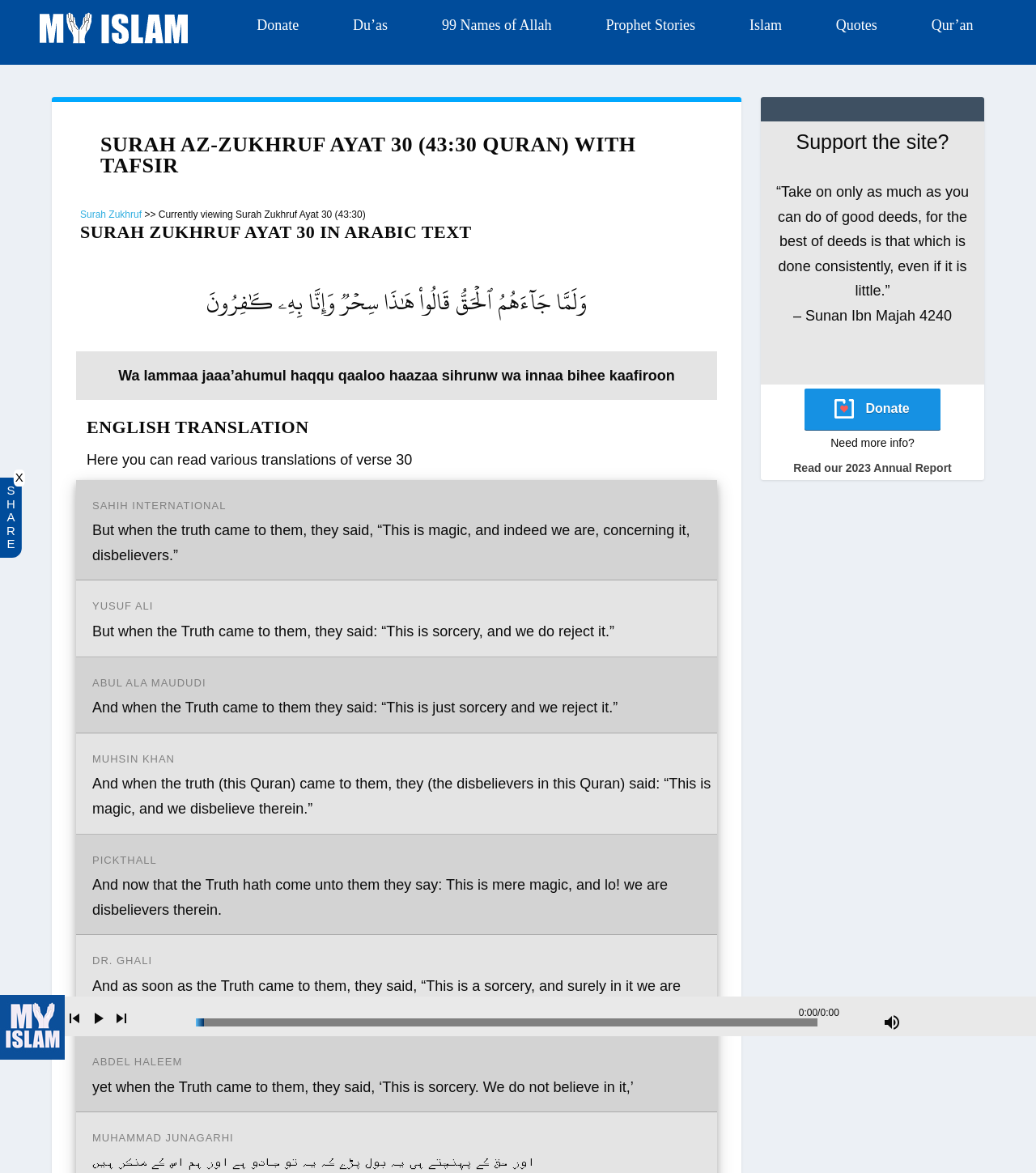Find the bounding box coordinates for the HTML element described as: "Prophet Stories". The coordinates should consist of four float values between 0 and 1, i.e., [left, top, right, bottom].

[0.585, 0.011, 0.671, 0.032]